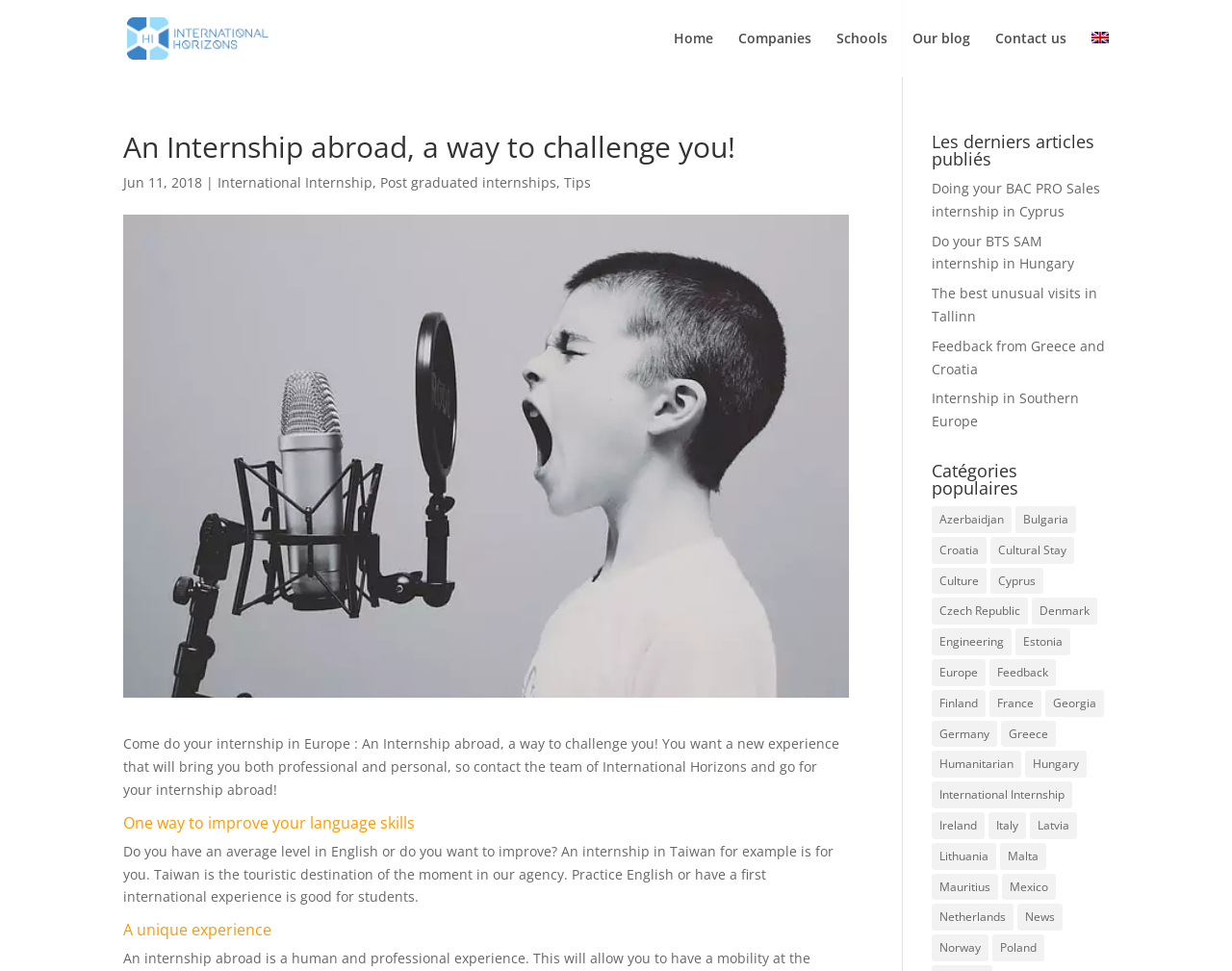Answer with a single word or phrase: 
What is the main topic of this webpage?

Internship abroad